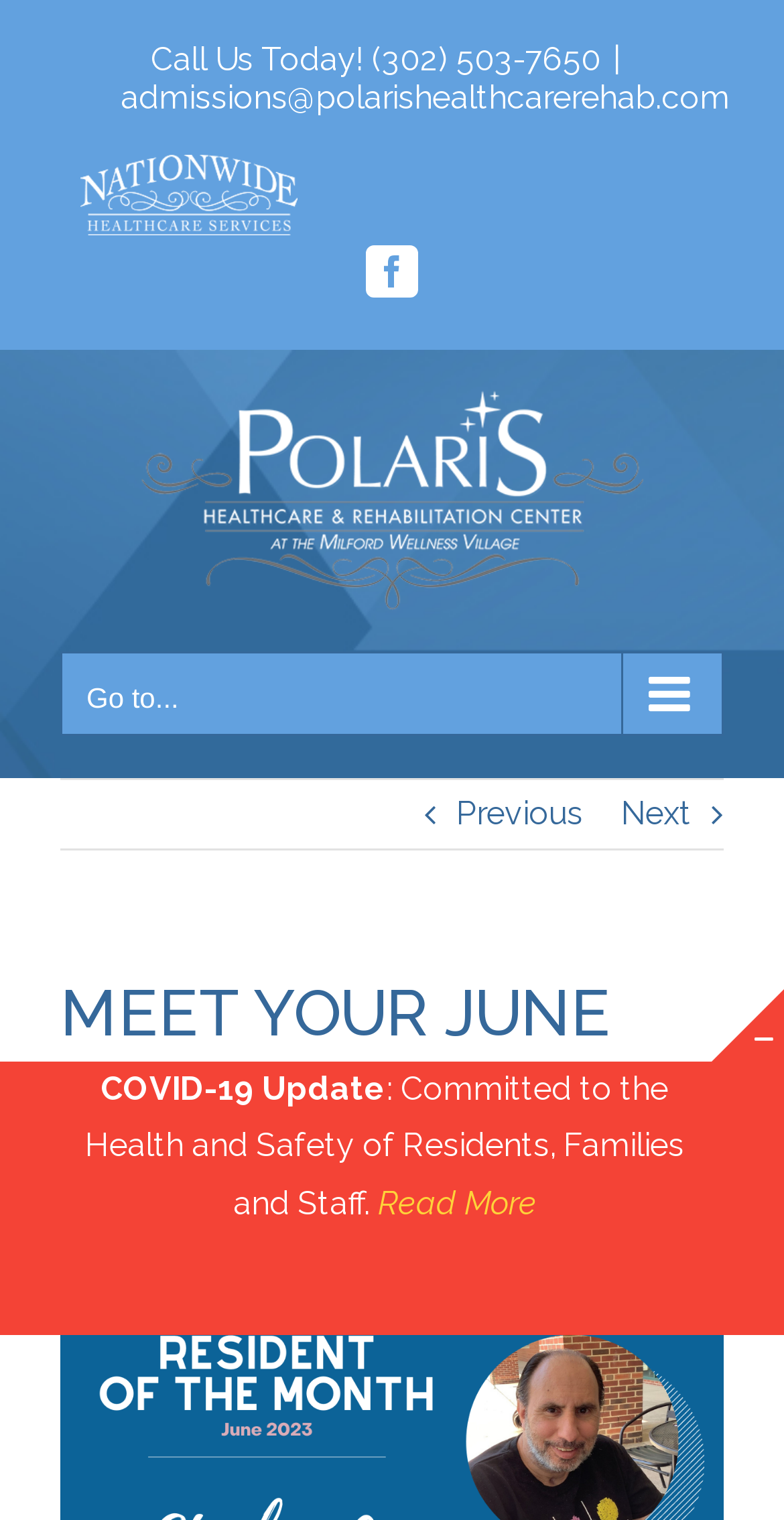What is the topic of the COVID-19 update?
Please look at the screenshot and answer using one word or phrase.

Health and Safety